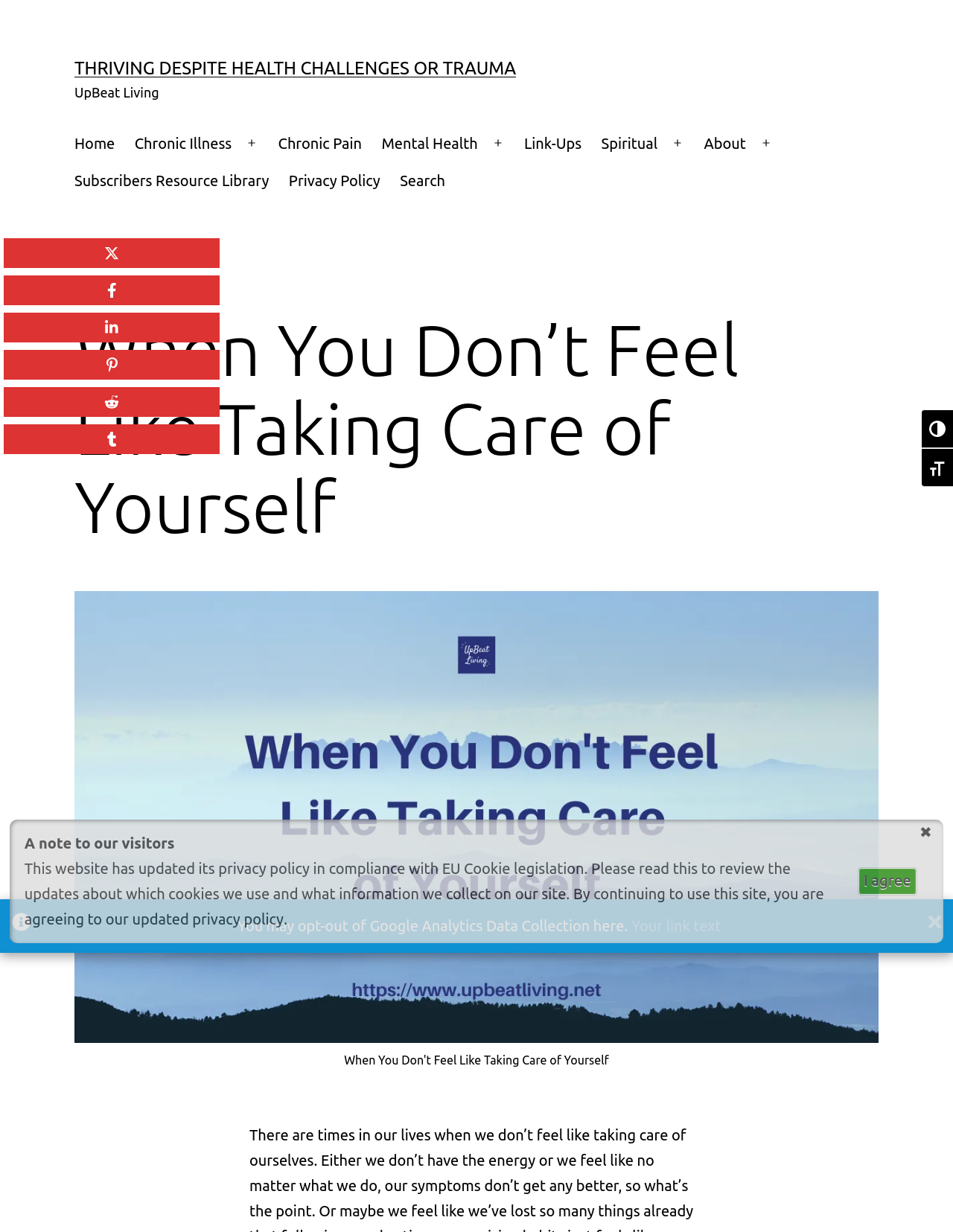Please specify the bounding box coordinates of the element that should be clicked to execute the given instruction: 'Go to home page'. Ensure the coordinates are four float numbers between 0 and 1, expressed as [left, top, right, bottom].

[0.068, 0.101, 0.131, 0.132]